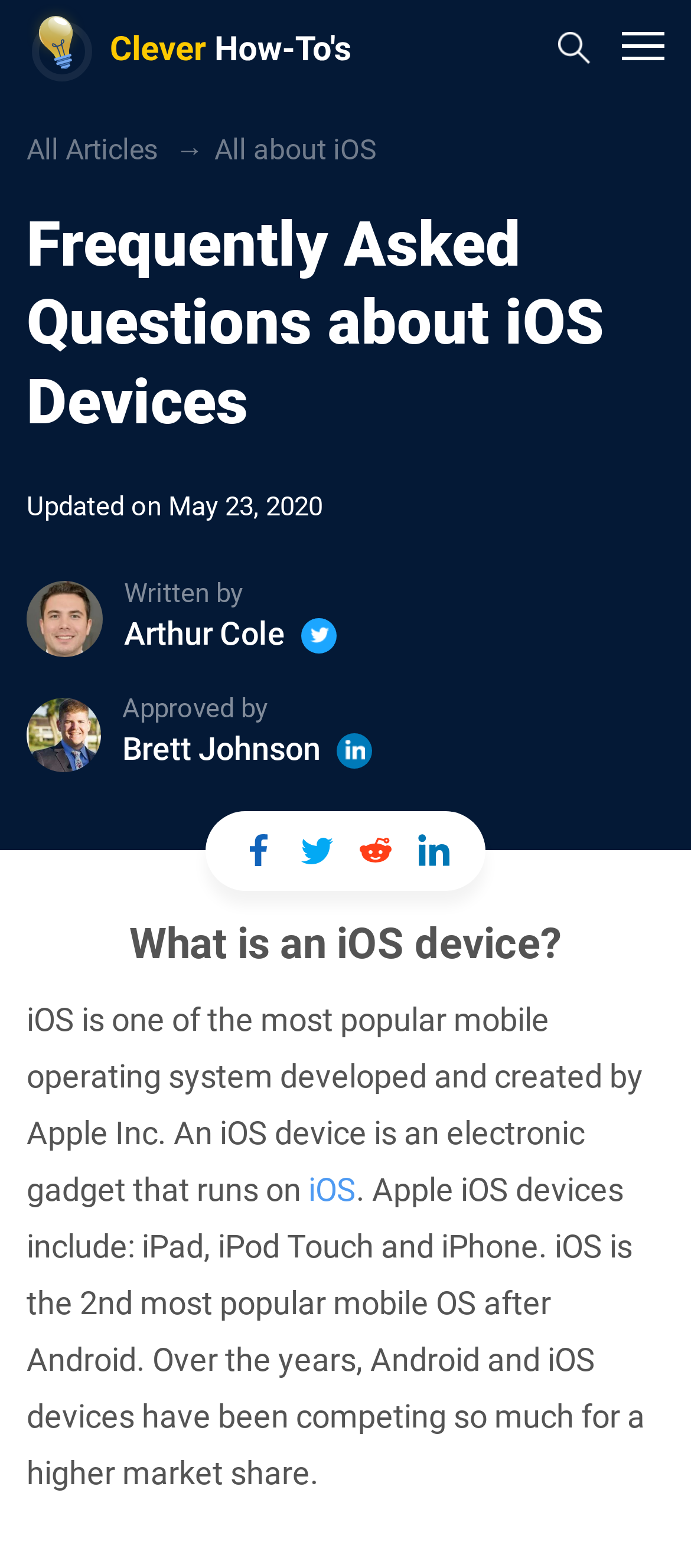Given the description: "Info on Books", determine the bounding box coordinates of the UI element. The coordinates should be formatted as four float numbers between 0 and 1, [left, top, right, bottom].

None